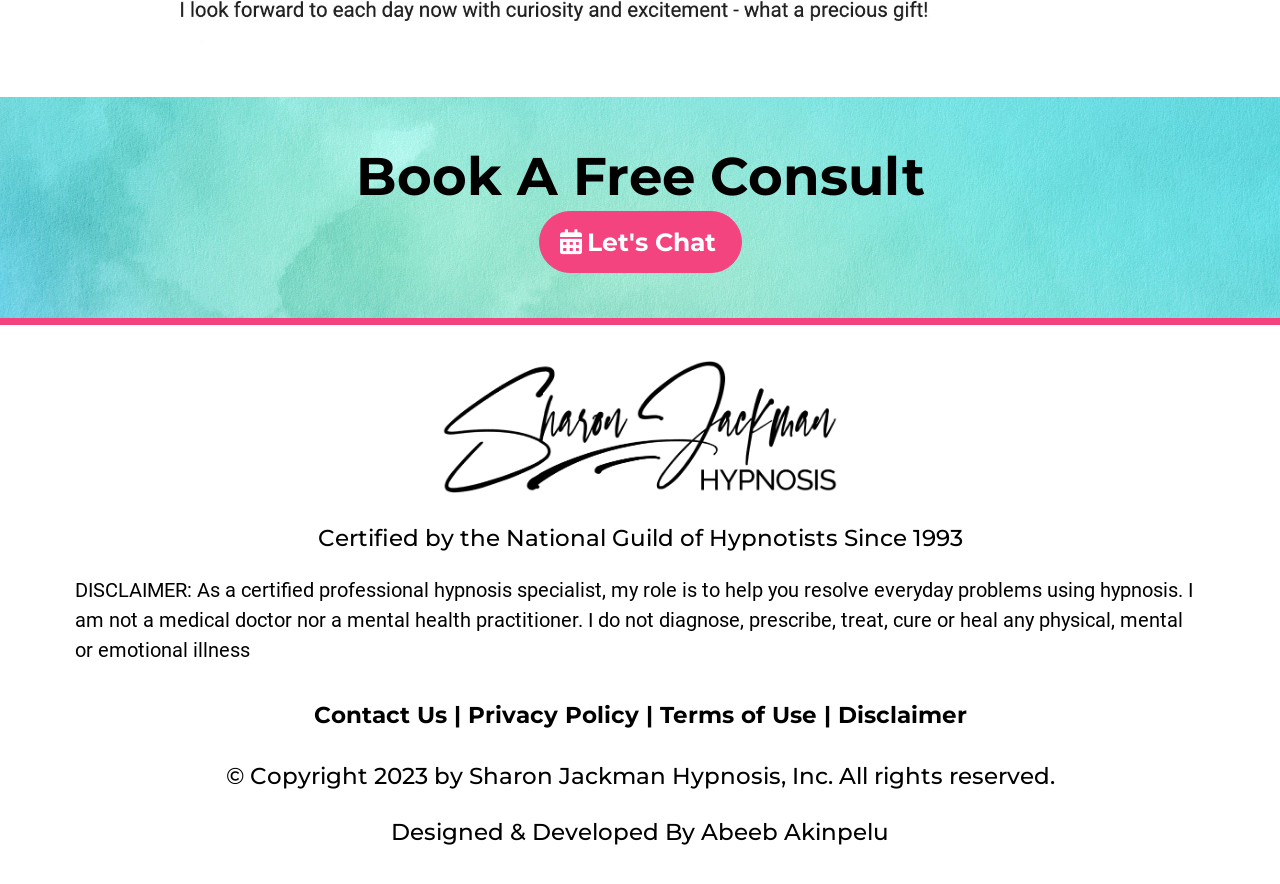Could you please study the image and provide a detailed answer to the question:
What is the organization that certified Sharon Jackman?

According to the heading text, Sharon Jackman has been certified by the National Guild of Hypnotists since 1993, indicating that this is the organization that certified her.